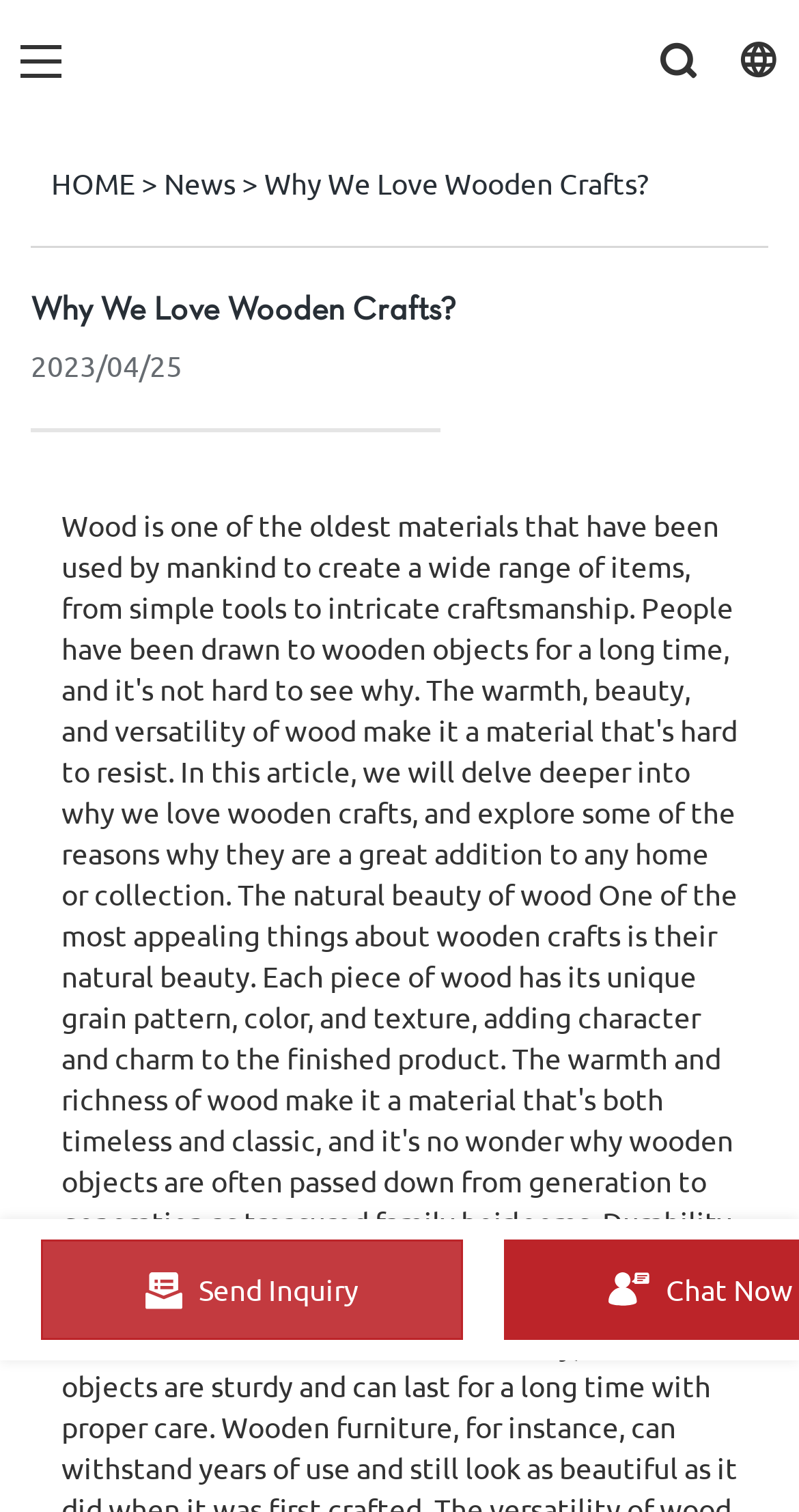Provide the bounding box for the UI element matching this description: "Why We Love Wooden Crafts?".

[0.331, 0.108, 0.813, 0.133]